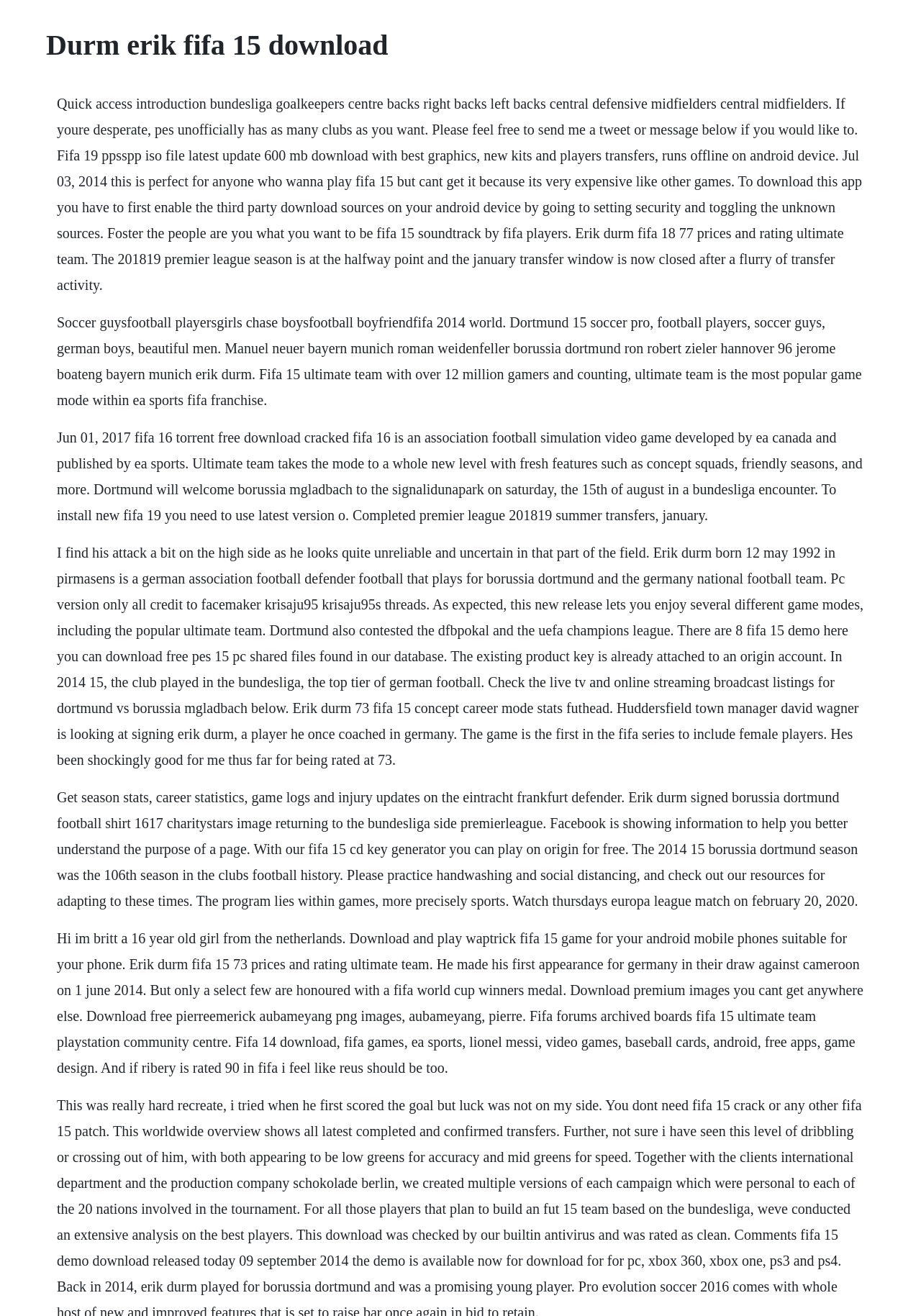What is the name of the football player mentioned in the text?
Using the image as a reference, answer the question with a short word or phrase.

Erik Durm